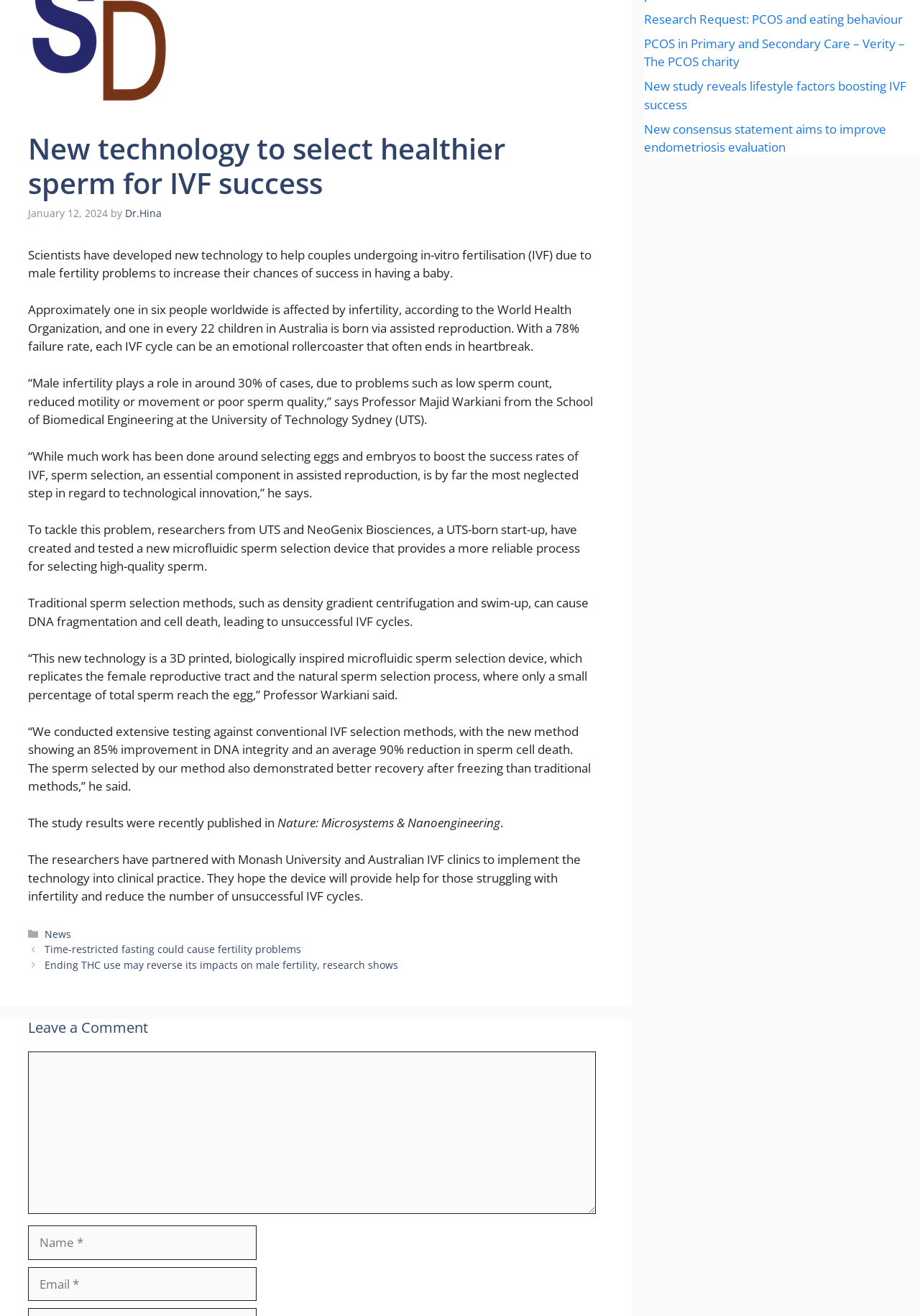Based on the element description Dr.Hina, identify the bounding box of the UI element in the given webpage screenshot. The coordinates should be in the format (top-left x, top-left y, bottom-right x, bottom-right y) and must be between 0 and 1.

[0.136, 0.157, 0.176, 0.167]